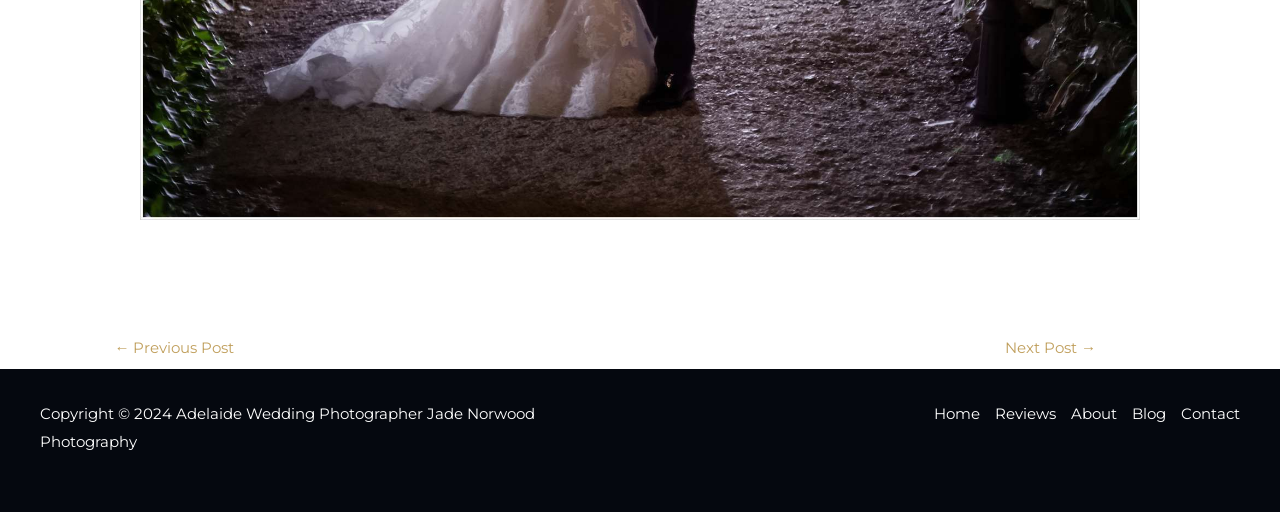How many sections are there on the webpage?
Answer the question with as much detail as possible.

There are three main sections on the webpage: the post navigation section at the top, the content section in the middle, and the site navigation and copyright section at the bottom.